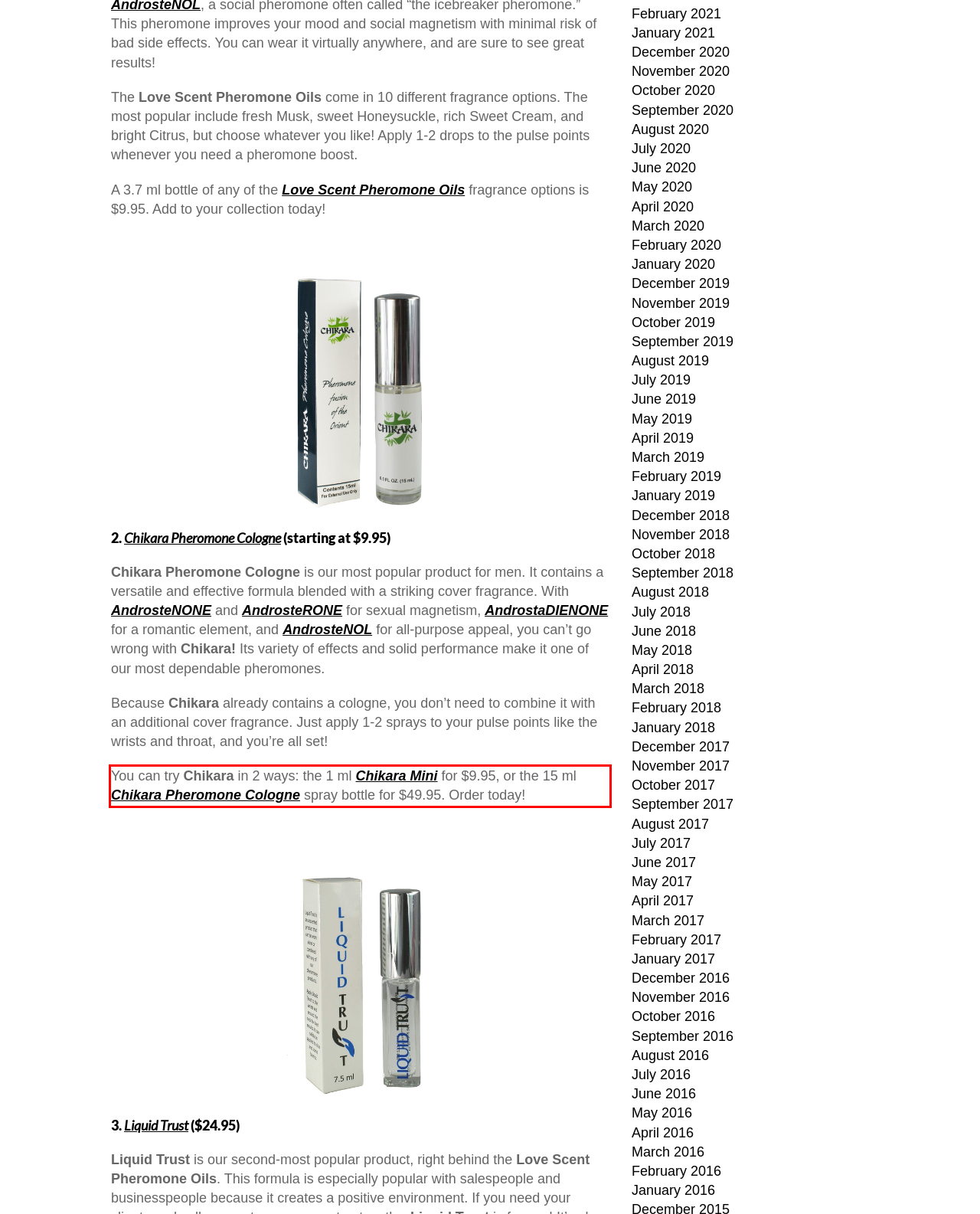Using the provided screenshot of a webpage, recognize and generate the text found within the red rectangle bounding box.

You can try Chikara in 2 ways: the 1 ml Chikara Mini for $9.95, or the 15 ml Chikara Pheromone Cologne spray bottle for $49.95. Order today!